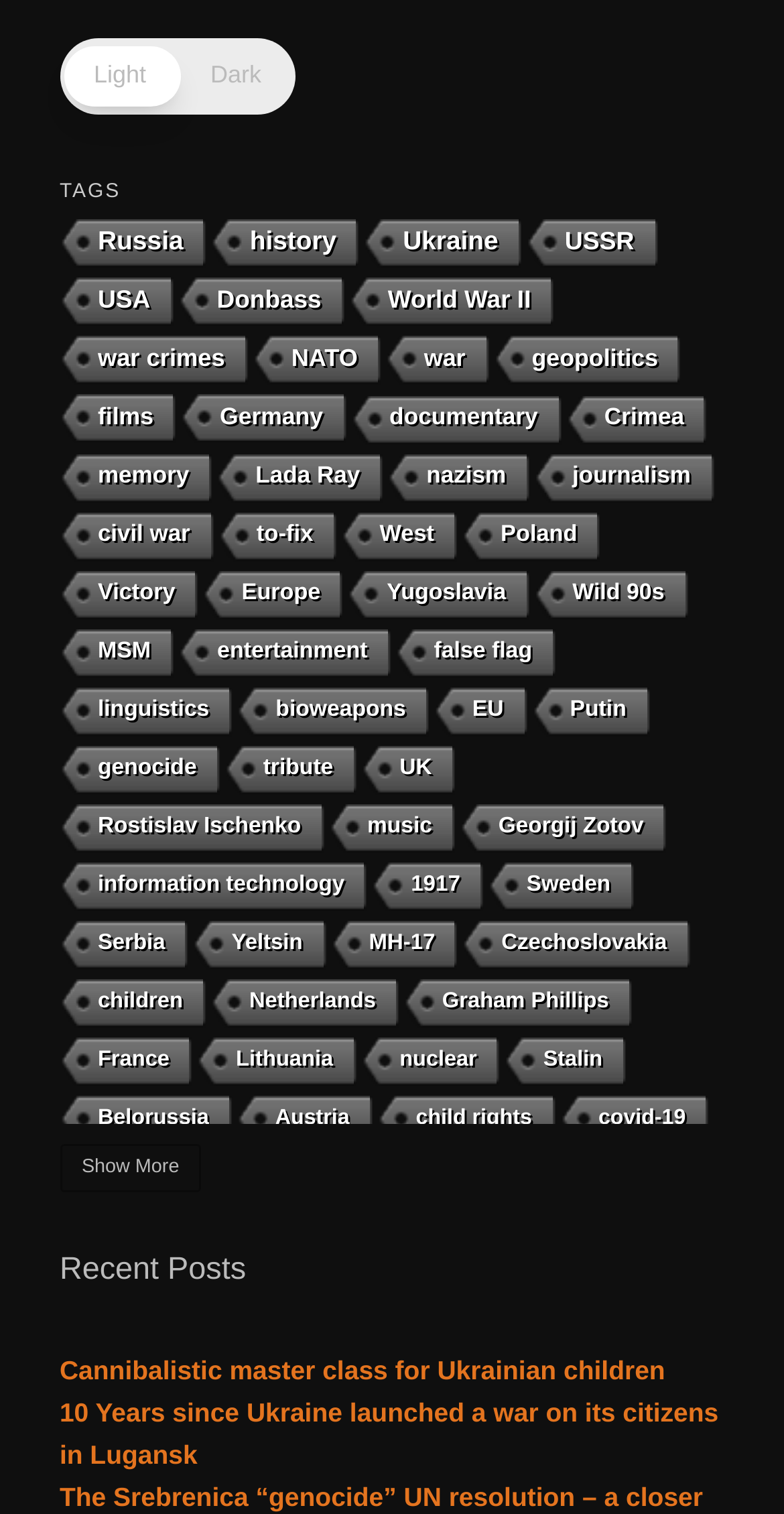Specify the bounding box coordinates of the area that needs to be clicked to achieve the following instruction: "read 1000PIP Climber System Review".

None